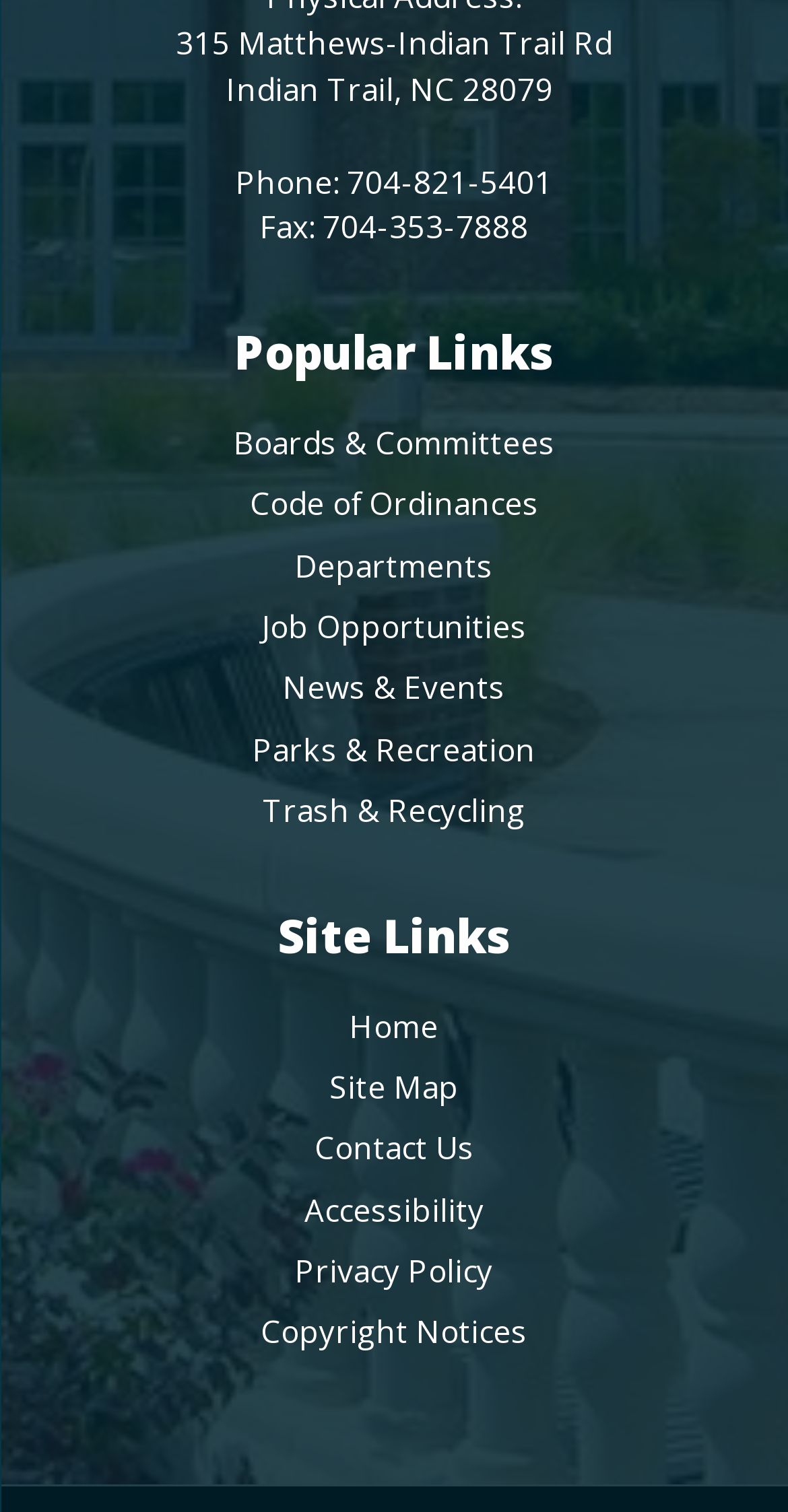What is the address of the location?
Refer to the image and provide a one-word or short phrase answer.

315 Matthews-Indian Trail Rd